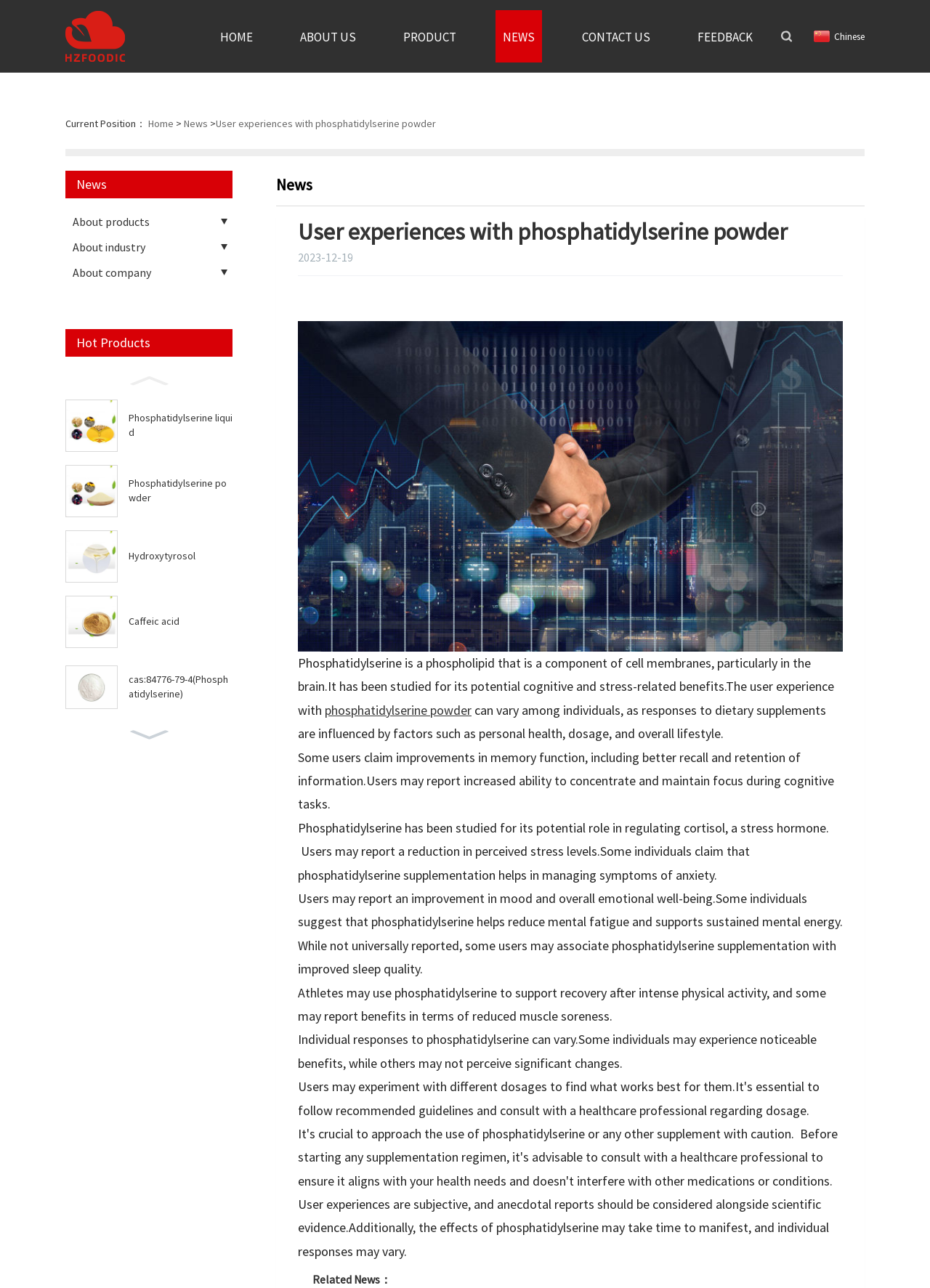Use the information in the screenshot to answer the question comprehensively: What is the title of the news article?

The title of the news article is located at the top of the news section, and it is 'User experiences with phosphatidylserine powder', which is a heading element.